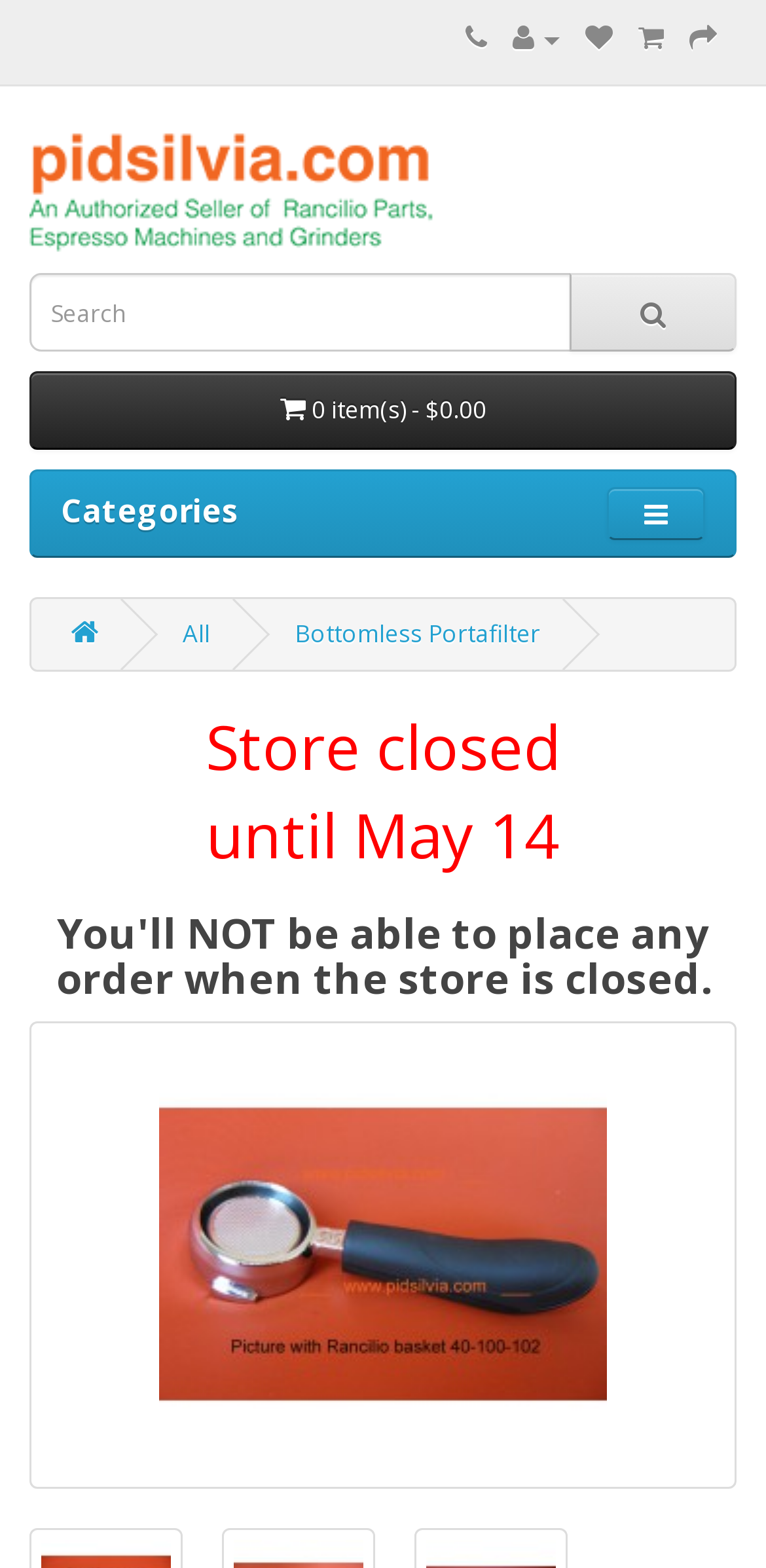Identify the coordinates of the bounding box for the element that must be clicked to accomplish the instruction: "Learn more about Bottomless Portafilter".

[0.385, 0.394, 0.705, 0.415]